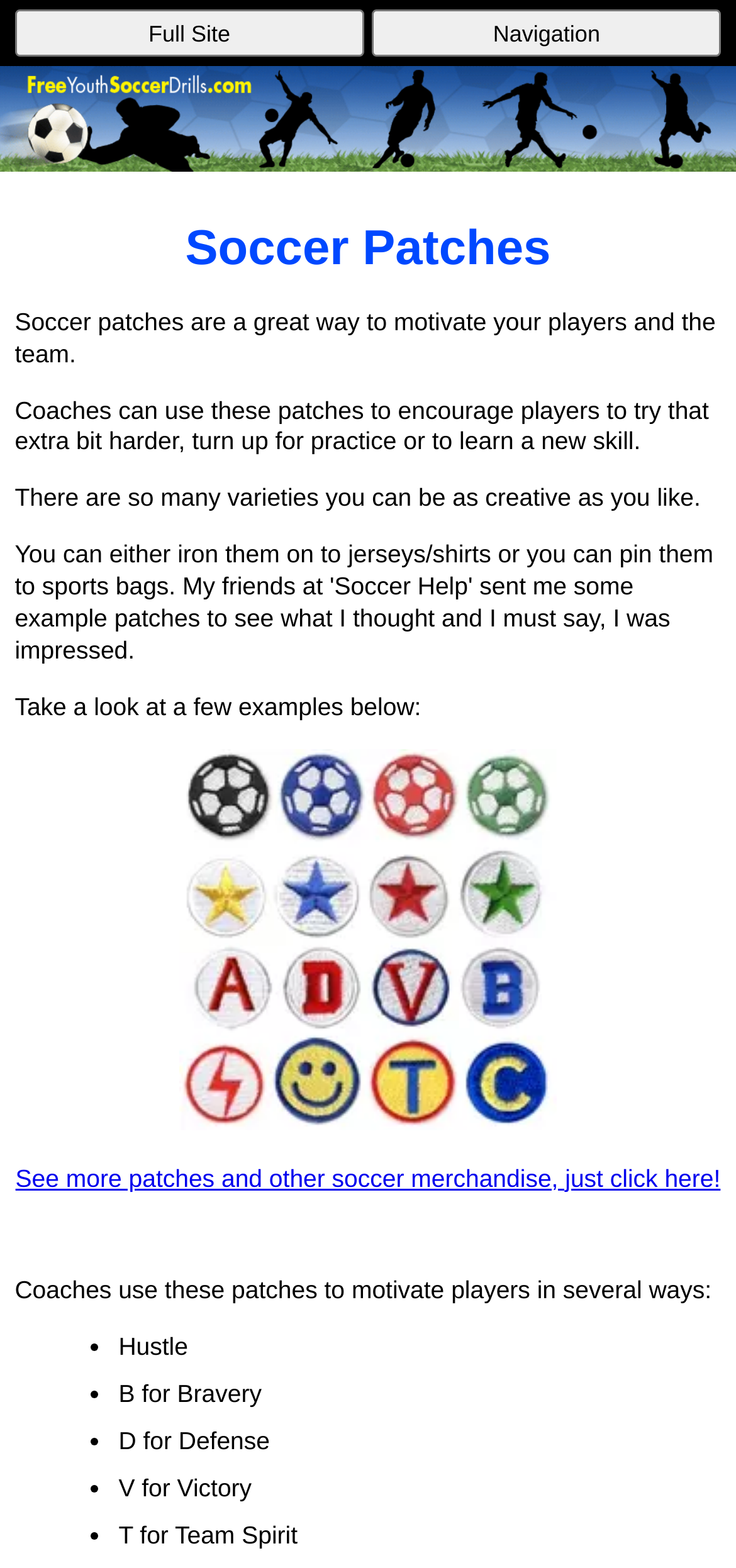What are some ways coaches use patches to motivate players?
Respond to the question with a single word or phrase according to the image.

Hustle, Bravery, Defense, Victory, Team Spirit